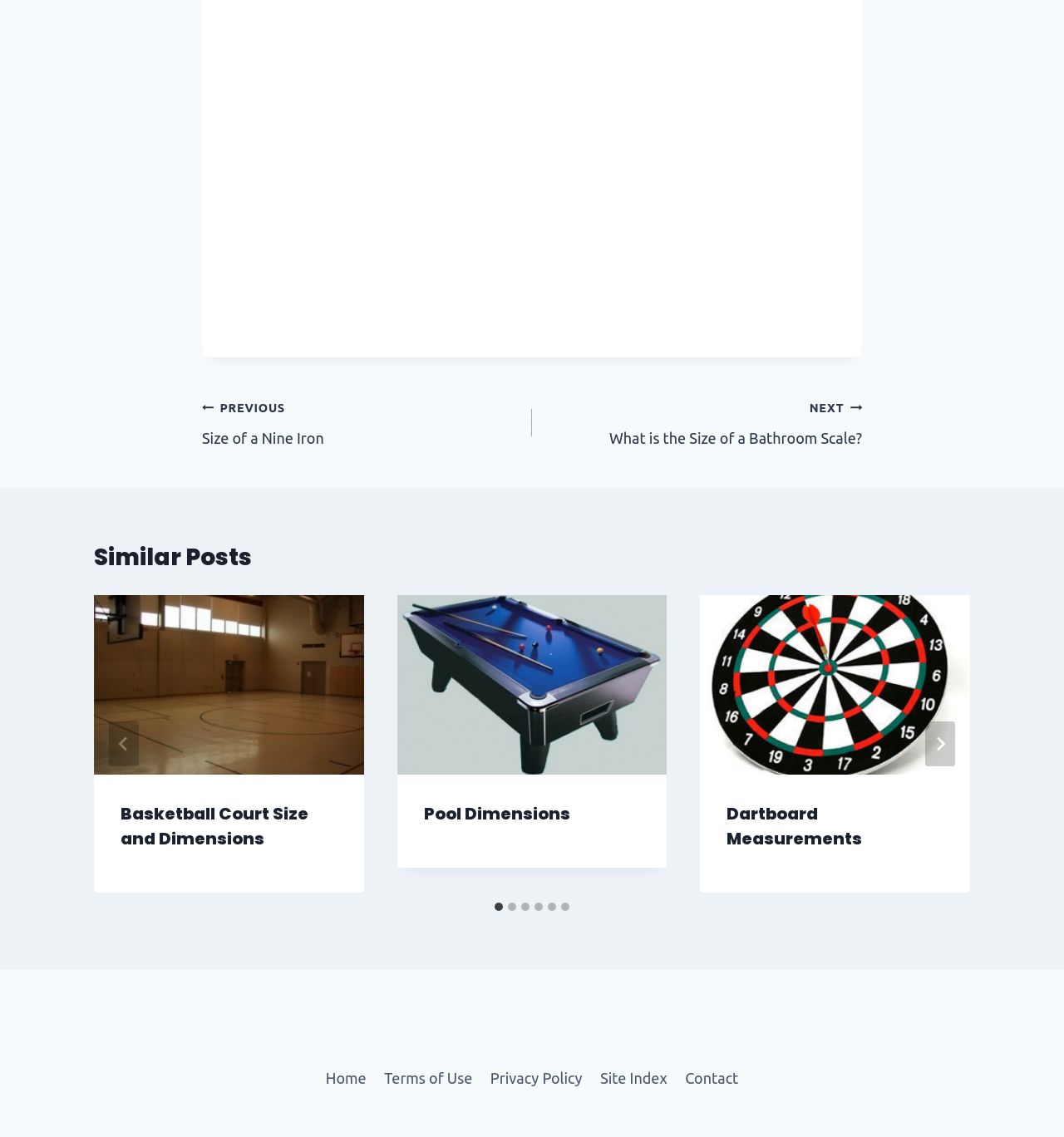Indicate the bounding box coordinates of the element that needs to be clicked to satisfy the following instruction: "Click on the 'NEXT What is the Size of a Bathroom Scale?' link". The coordinates should be four float numbers between 0 and 1, i.e., [left, top, right, bottom].

[0.5, 0.347, 0.81, 0.396]